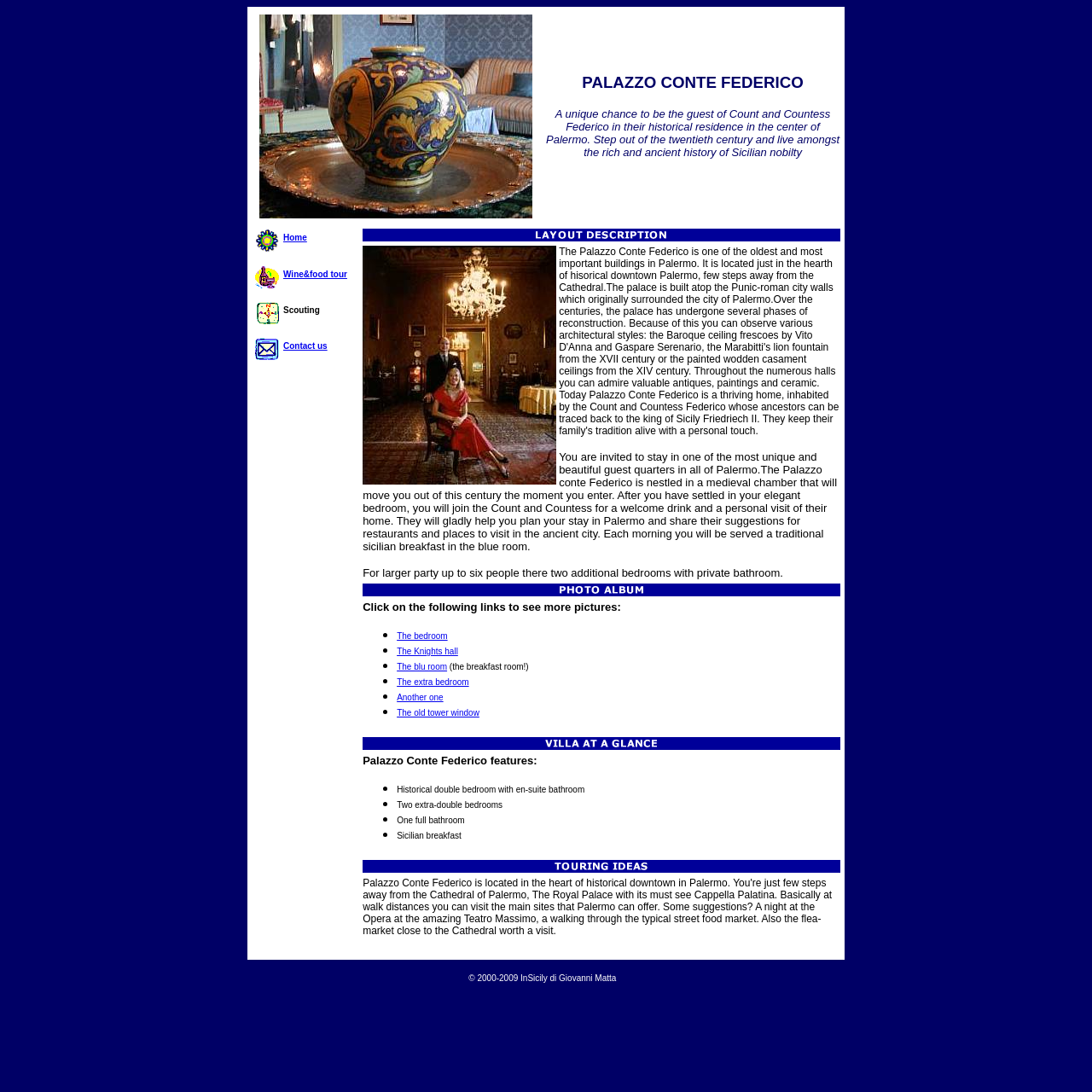For the following element description, predict the bounding box coordinates in the format (top-left x, top-left y, bottom-right x, bottom-right y). All values should be floating point numbers between 0 and 1. Description: Wine&food tour

[0.23, 0.247, 0.318, 0.255]